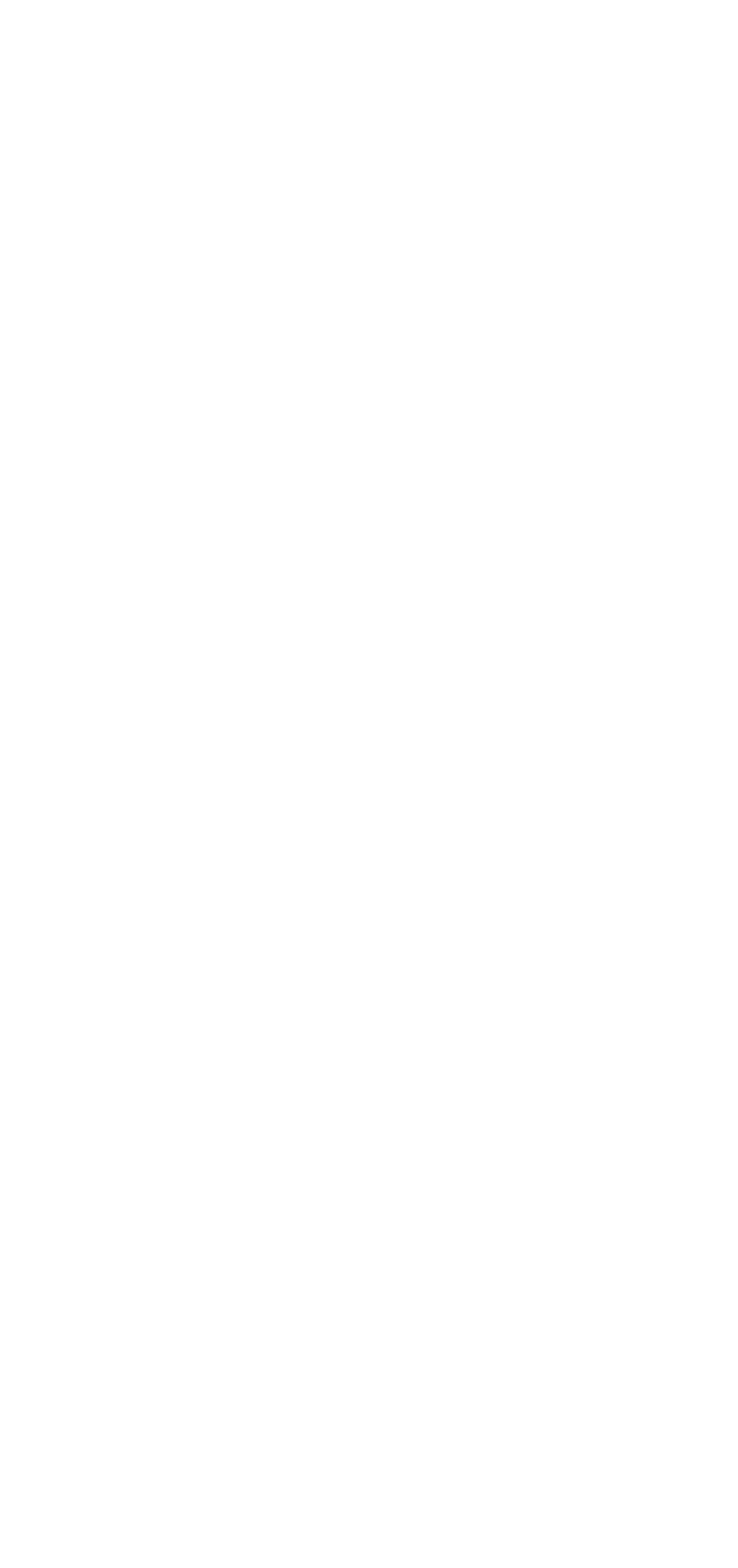What is the last link in the 'Features' section?
Give a one-word or short phrase answer based on the image.

Exclusives